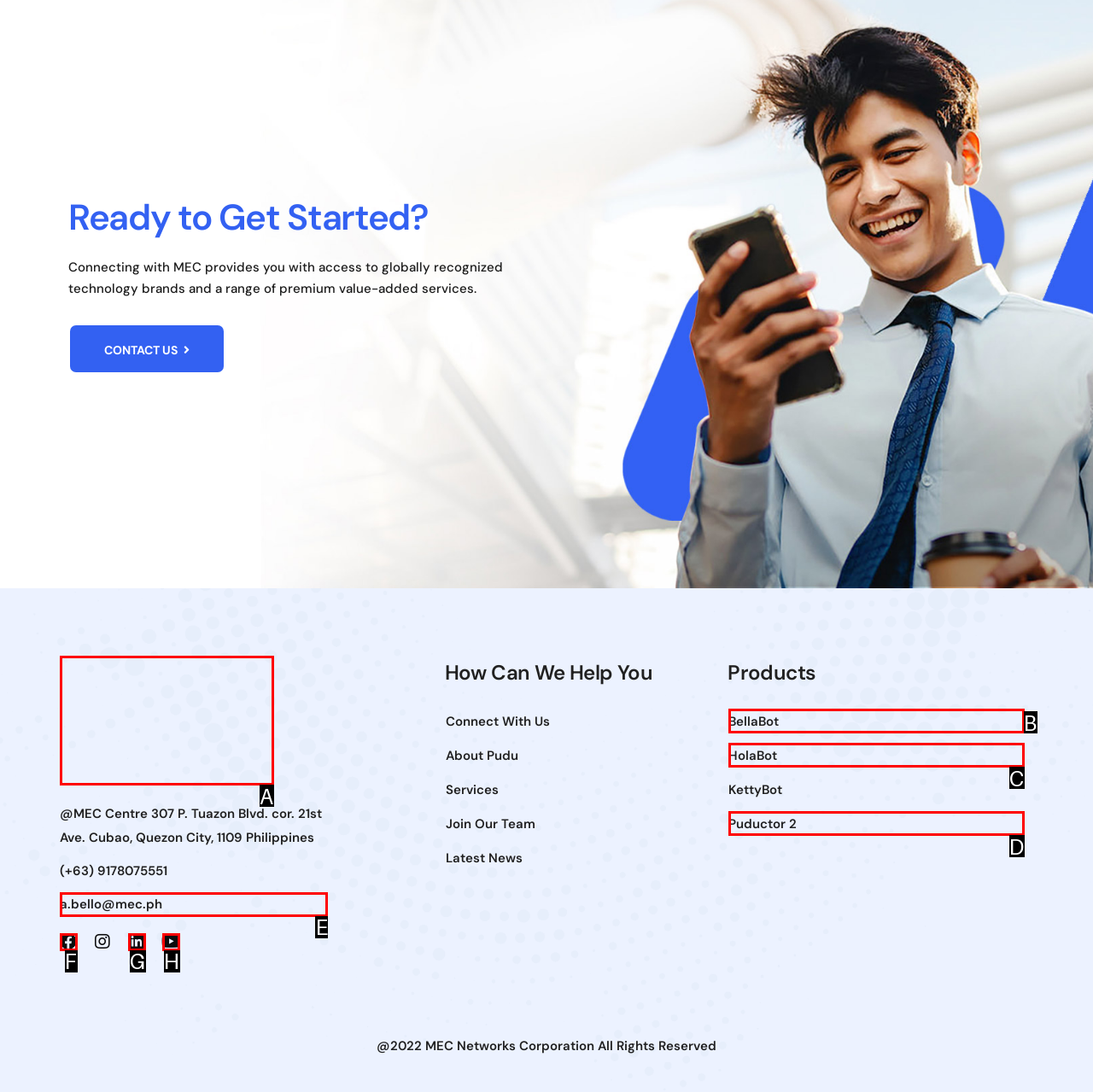Which lettered option should be clicked to perform the following task: Learn more about 'Pudu Robotics Philippines'
Respond with the letter of the appropriate option.

A